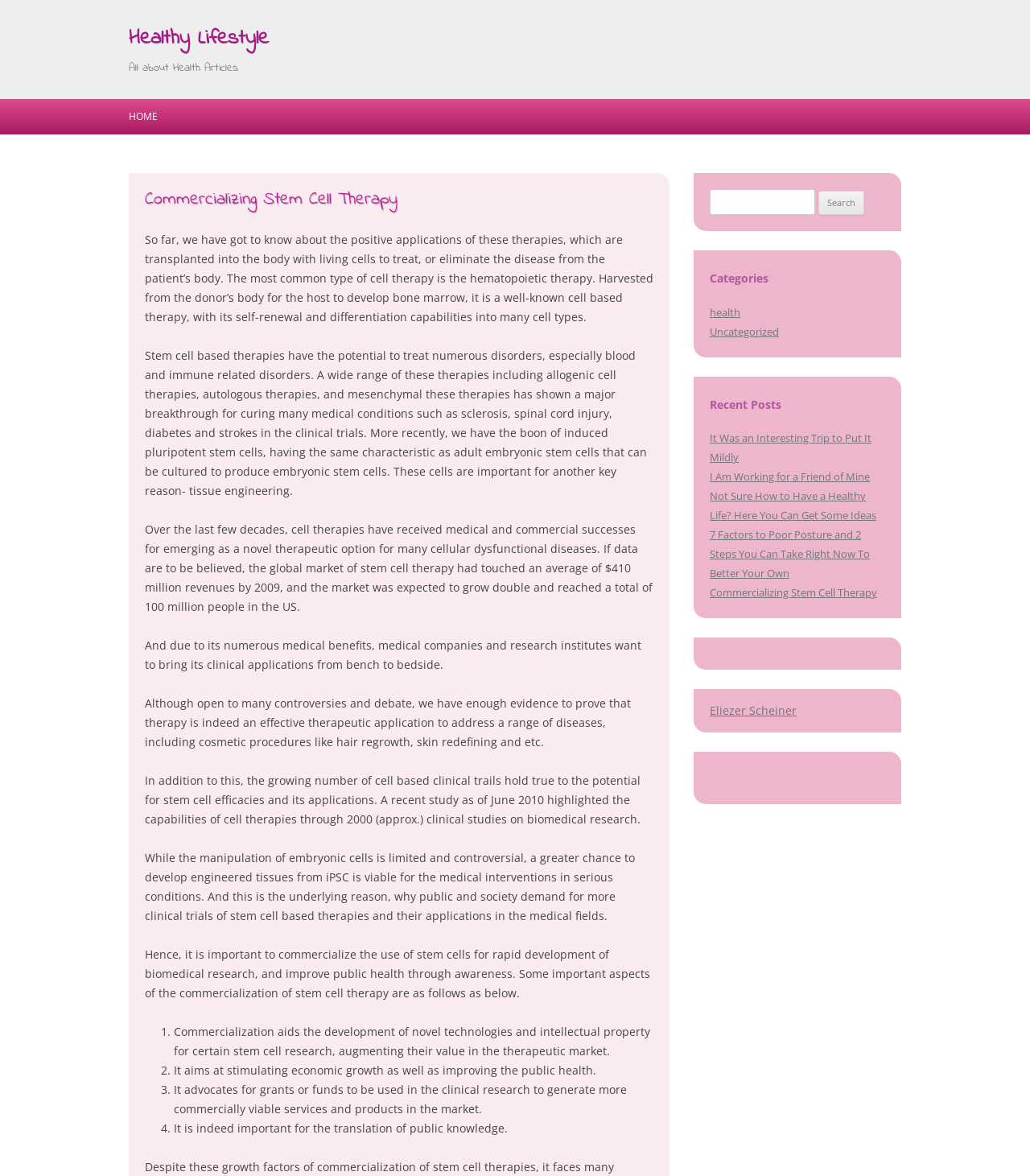Find the bounding box coordinates of the clickable element required to execute the following instruction: "Read about Commercializing Stem Cell Therapy". Provide the coordinates as four float numbers between 0 and 1, i.e., [left, top, right, bottom].

[0.689, 0.498, 0.852, 0.51]